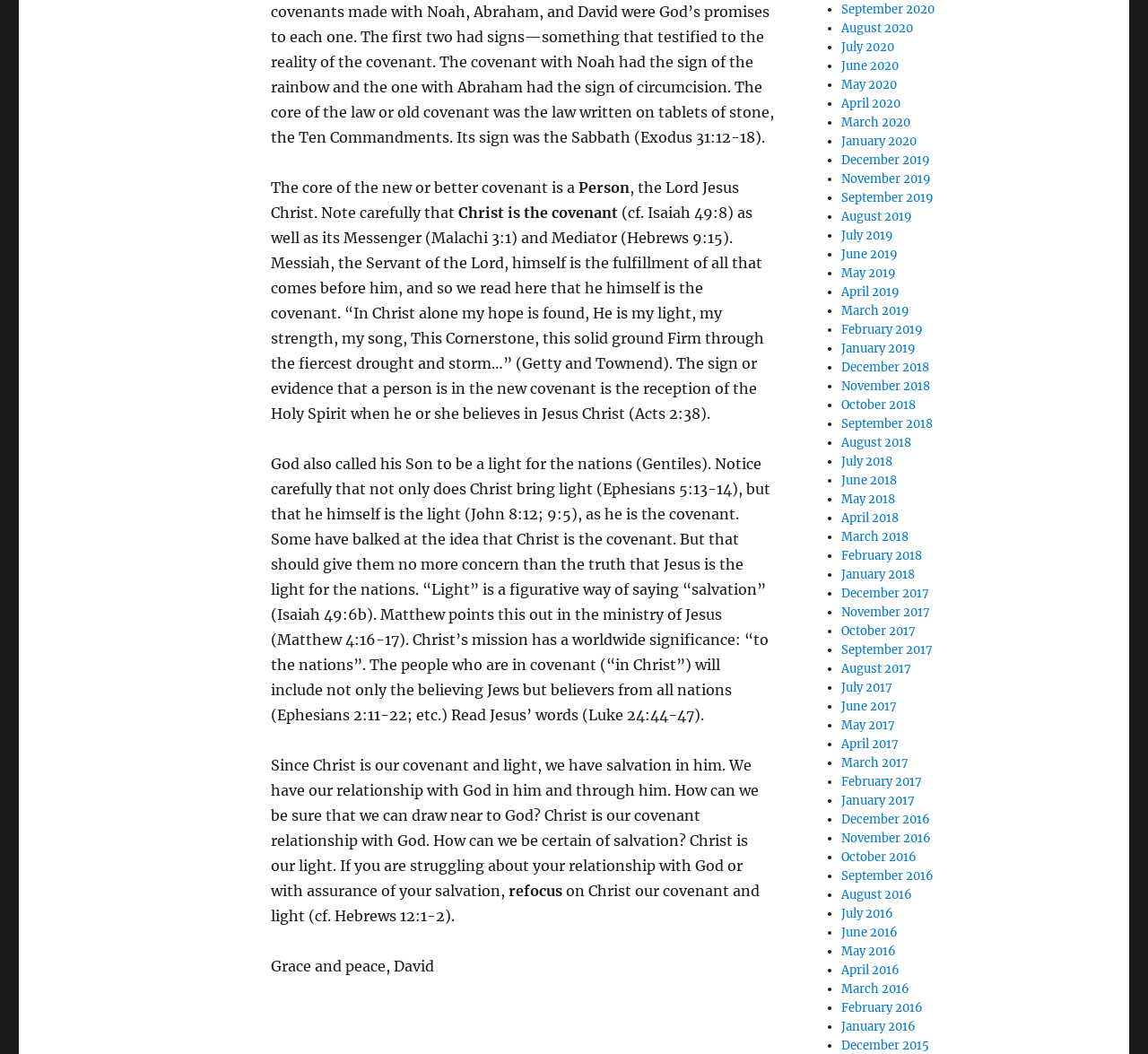Find the bounding box coordinates of the element I should click to carry out the following instruction: "view May 2020".

[0.733, 0.073, 0.781, 0.088]